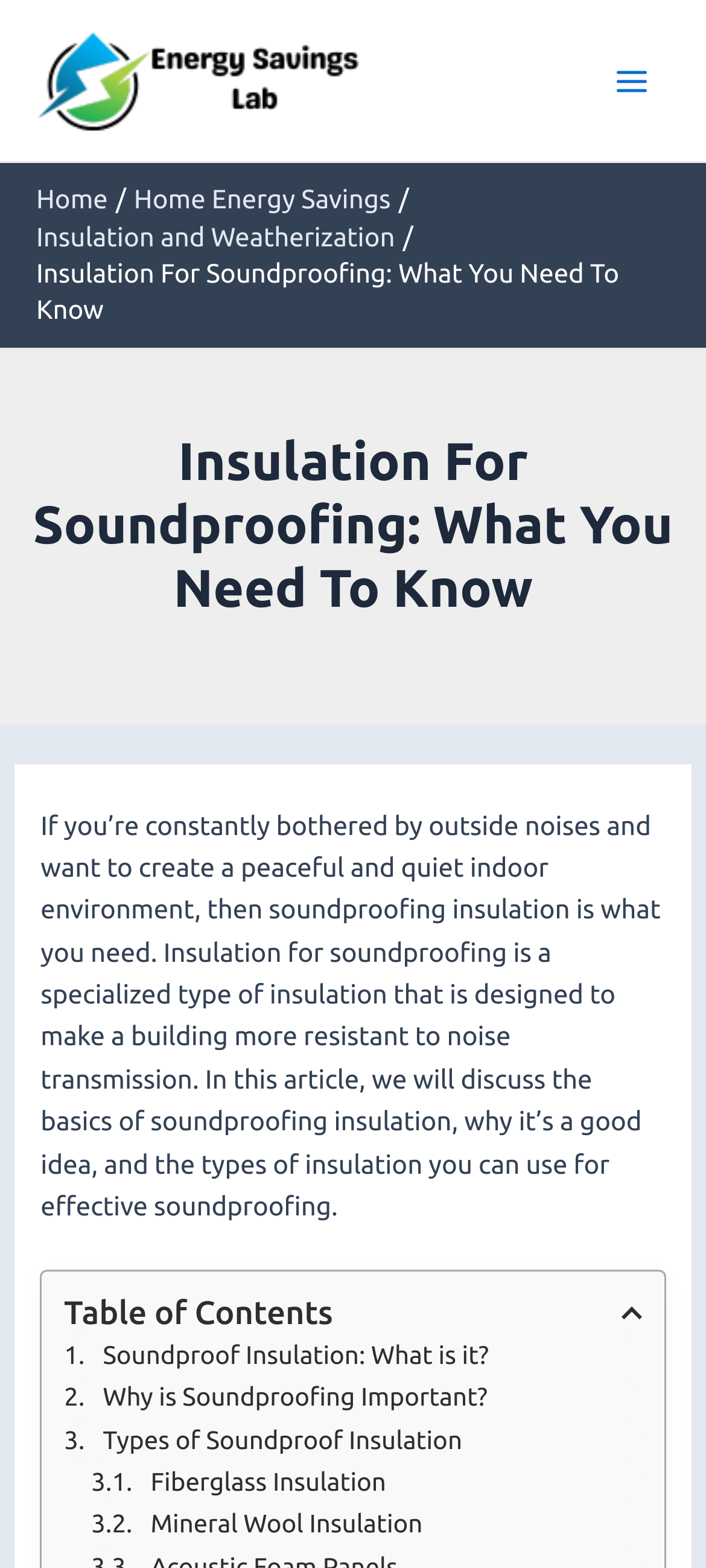Please indicate the bounding box coordinates for the clickable area to complete the following task: "Click on the 'Home' link". The coordinates should be specified as four float numbers between 0 and 1, i.e., [left, top, right, bottom].

[0.051, 0.117, 0.153, 0.136]